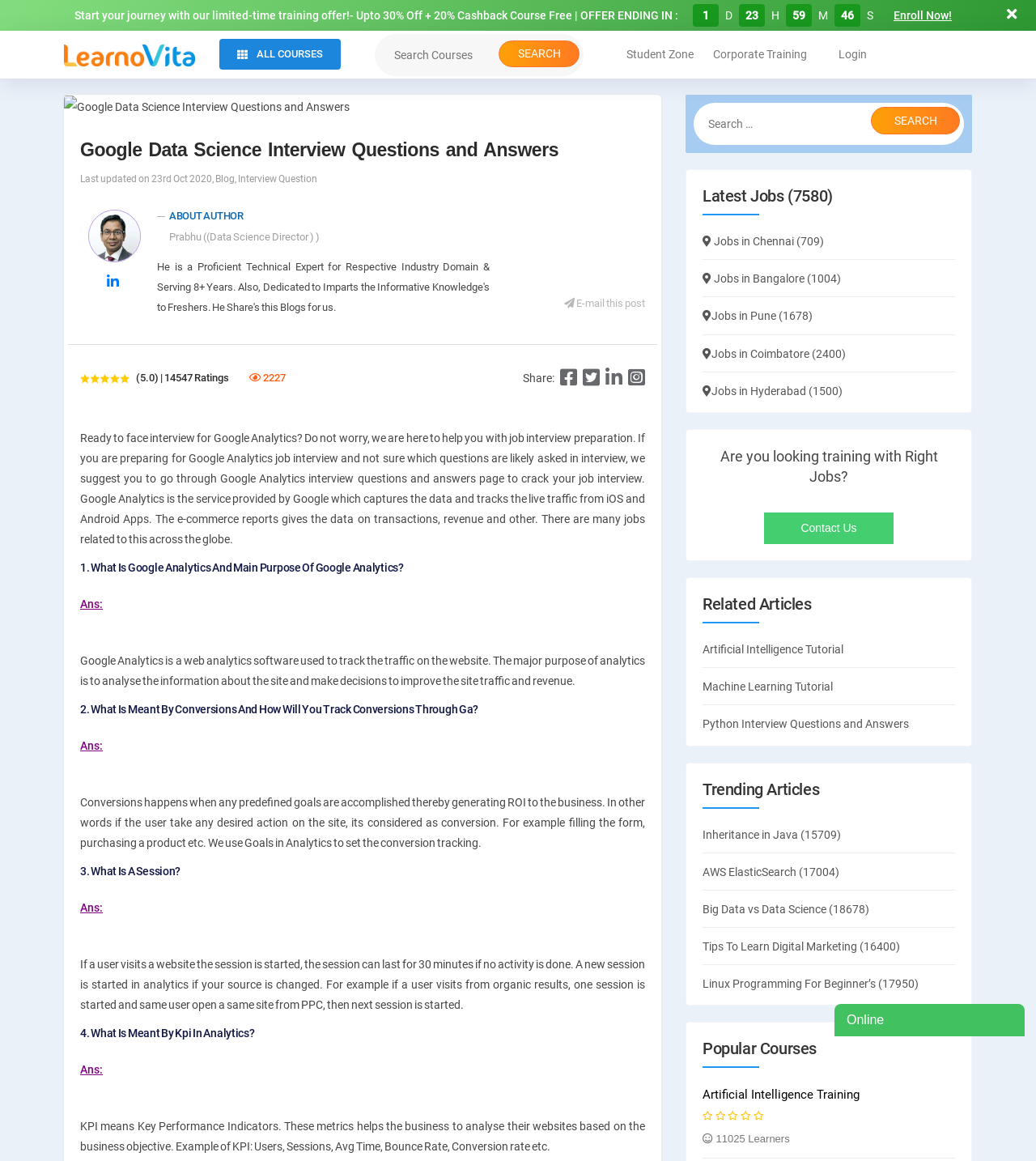Identify the bounding box coordinates of the area that should be clicked in order to complete the given instruction: "Contact Us". The bounding box coordinates should be four float numbers between 0 and 1, i.e., [left, top, right, bottom].

[0.738, 0.441, 0.862, 0.469]